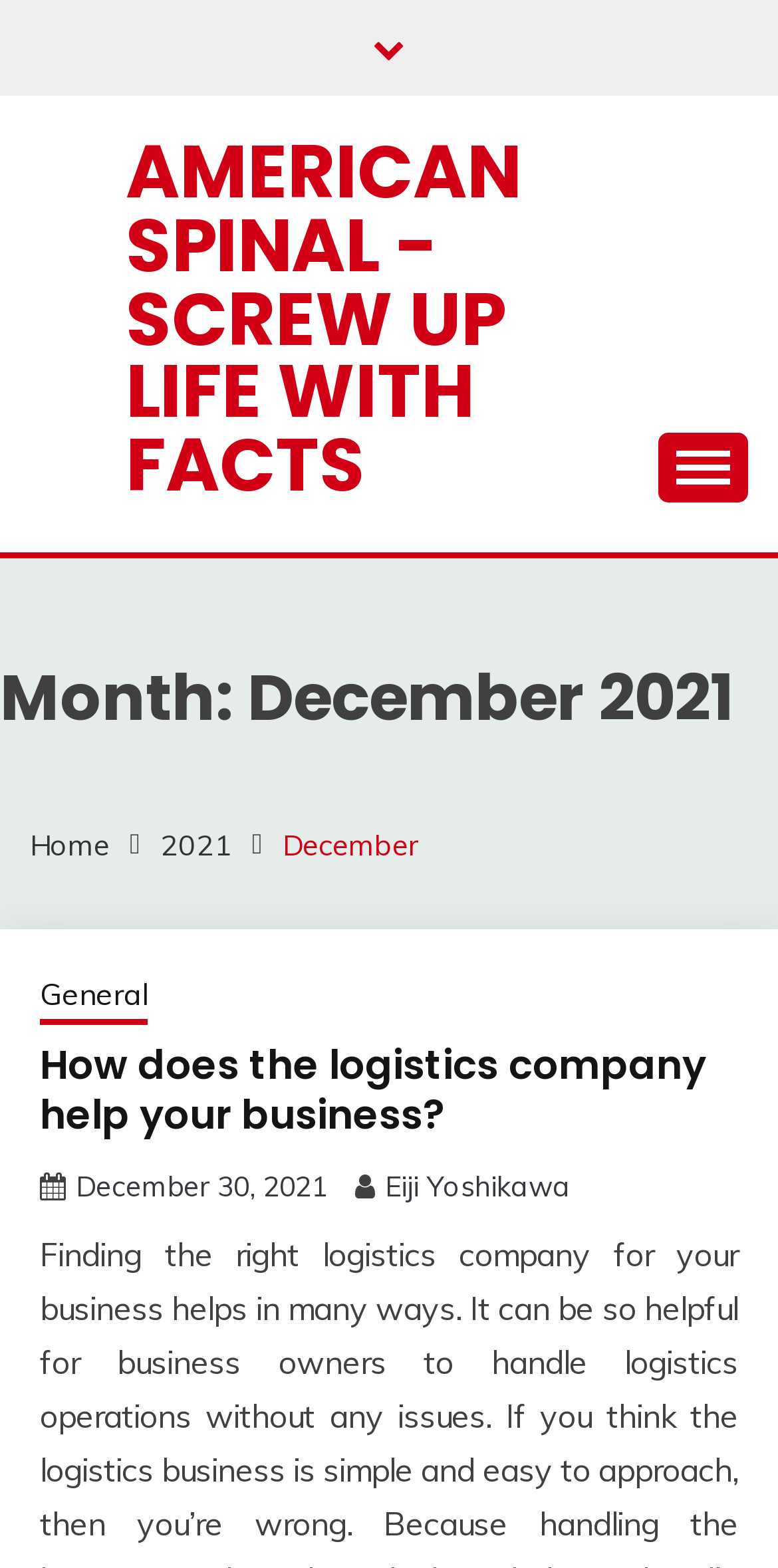Using details from the image, please answer the following question comprehensively:
What is the name of the person mentioned in the article?

I found the name of the person mentioned in the article by looking at the link element with the text 'Eiji Yoshikawa' which is a child of the primary content area.